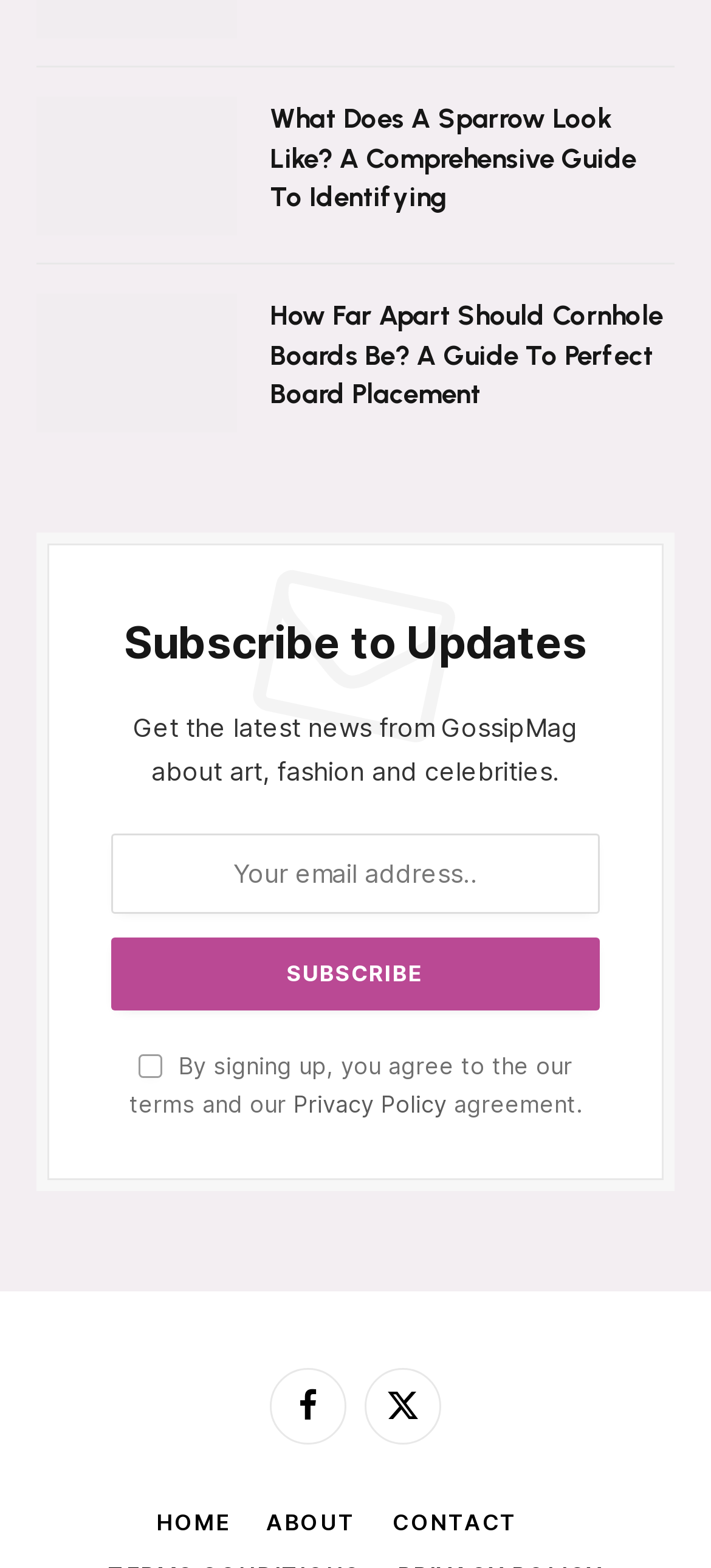How many social media links are present?
Please respond to the question with a detailed and well-explained answer.

There are two social media links present, one for Facebook and one for Twitter, represented by their respective icons.